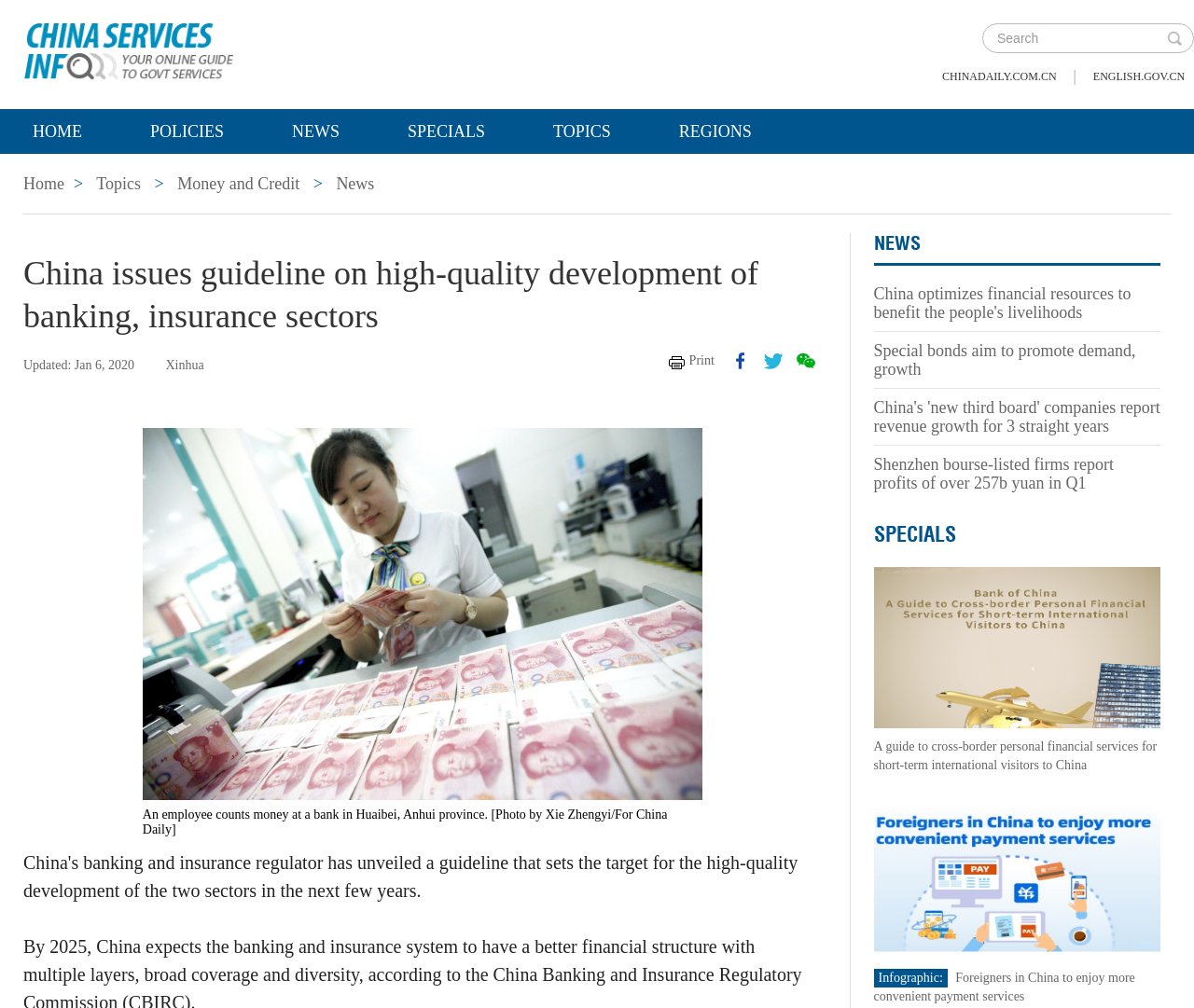Based on what you see in the screenshot, provide a thorough answer to this question: What is the source of the news article?

I determined the answer by looking at the StaticText element with the text 'Xinhua' which suggests that the source of the news article is Xinhua.